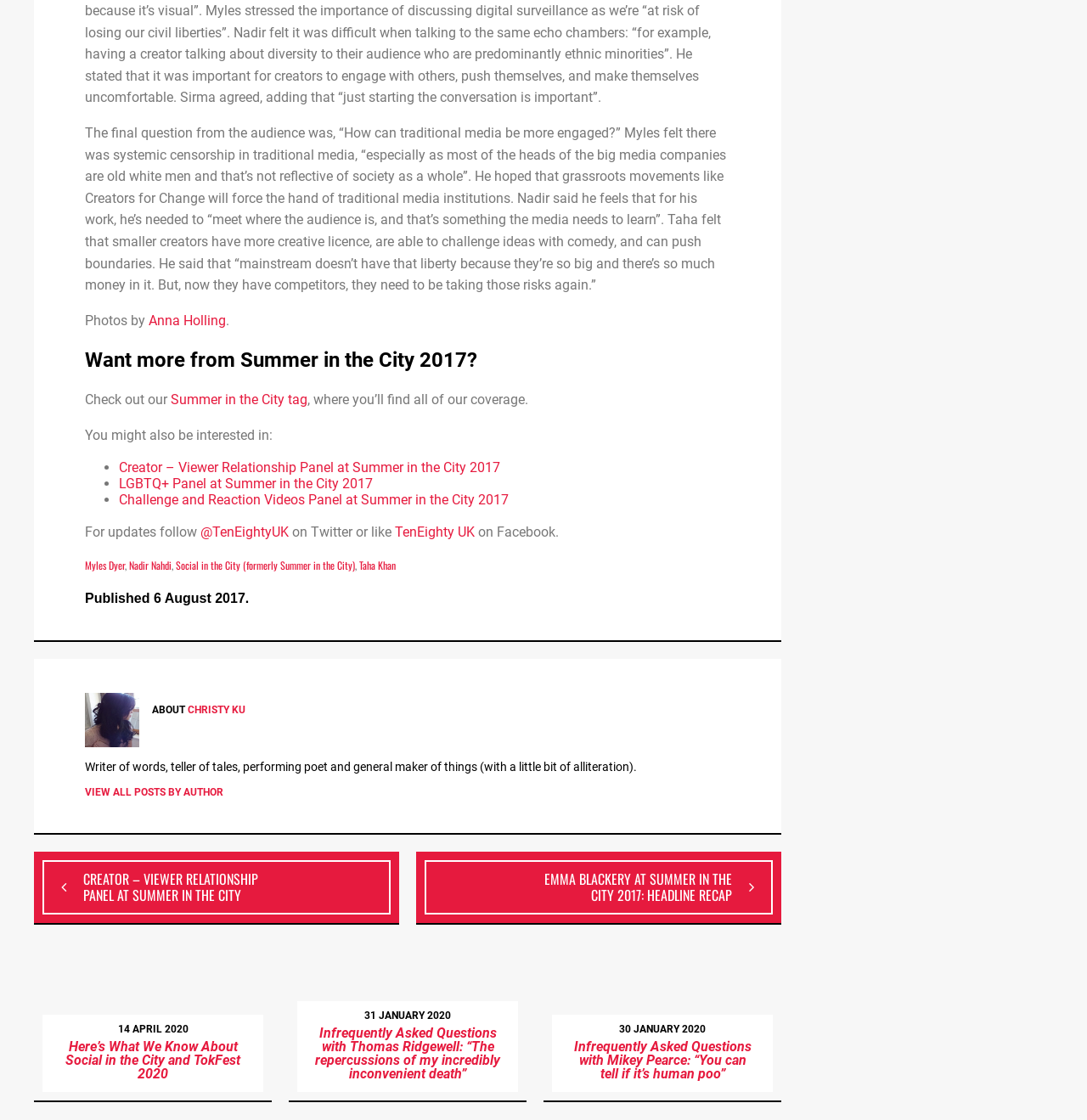Provide a one-word or one-phrase answer to the question:
What is the date of publication of the article?

6 August 2017